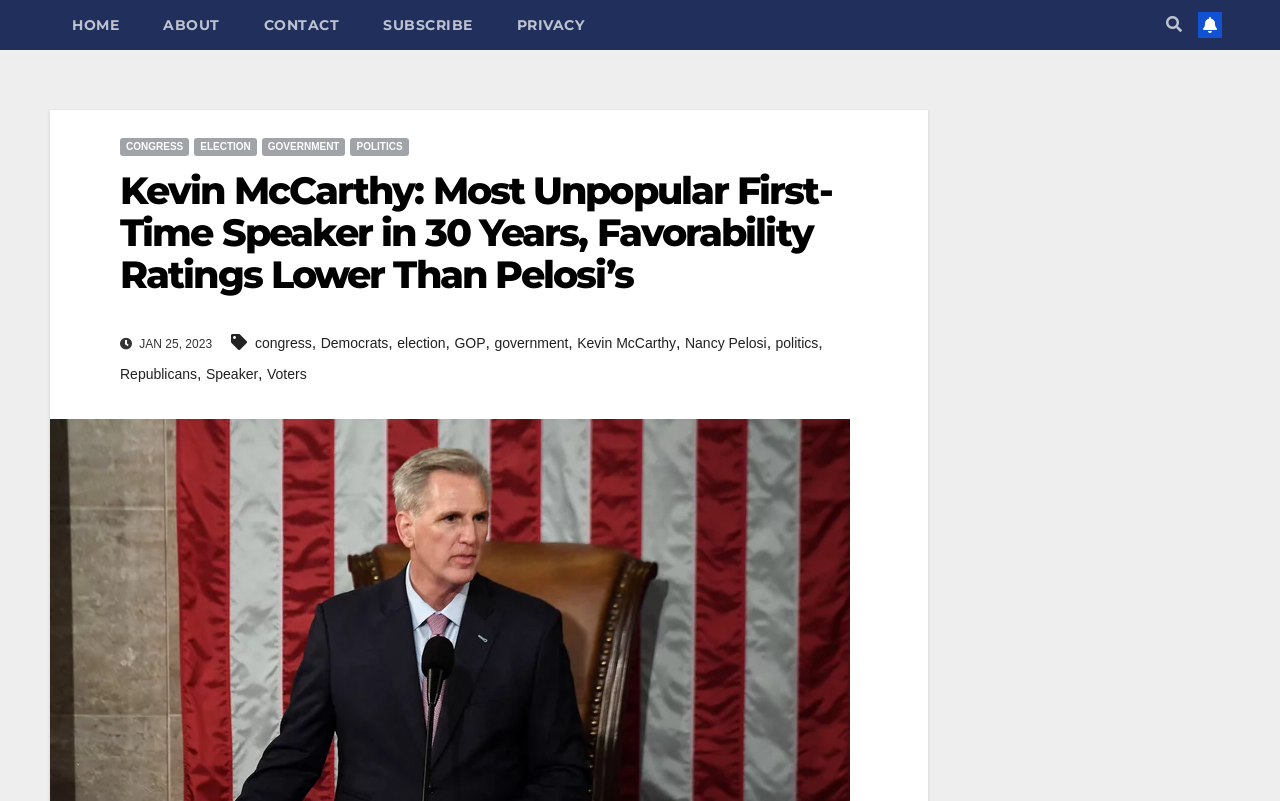Answer the question with a single word or phrase: 
What is the date of the article?

JAN 25, 2023